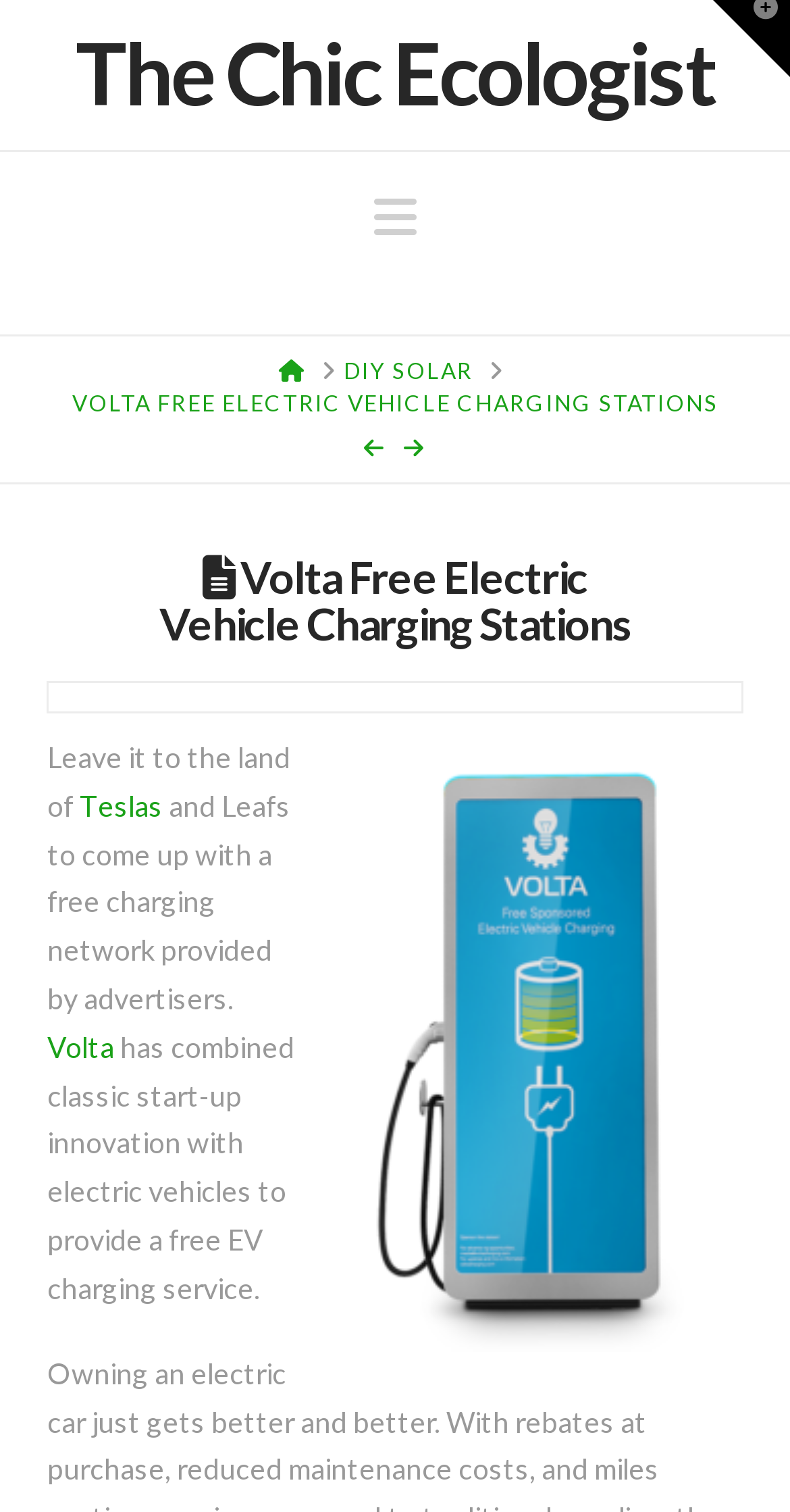Locate the bounding box of the user interface element based on this description: "Toggle the Widgetbar".

[0.903, 0.0, 1.0, 0.051]